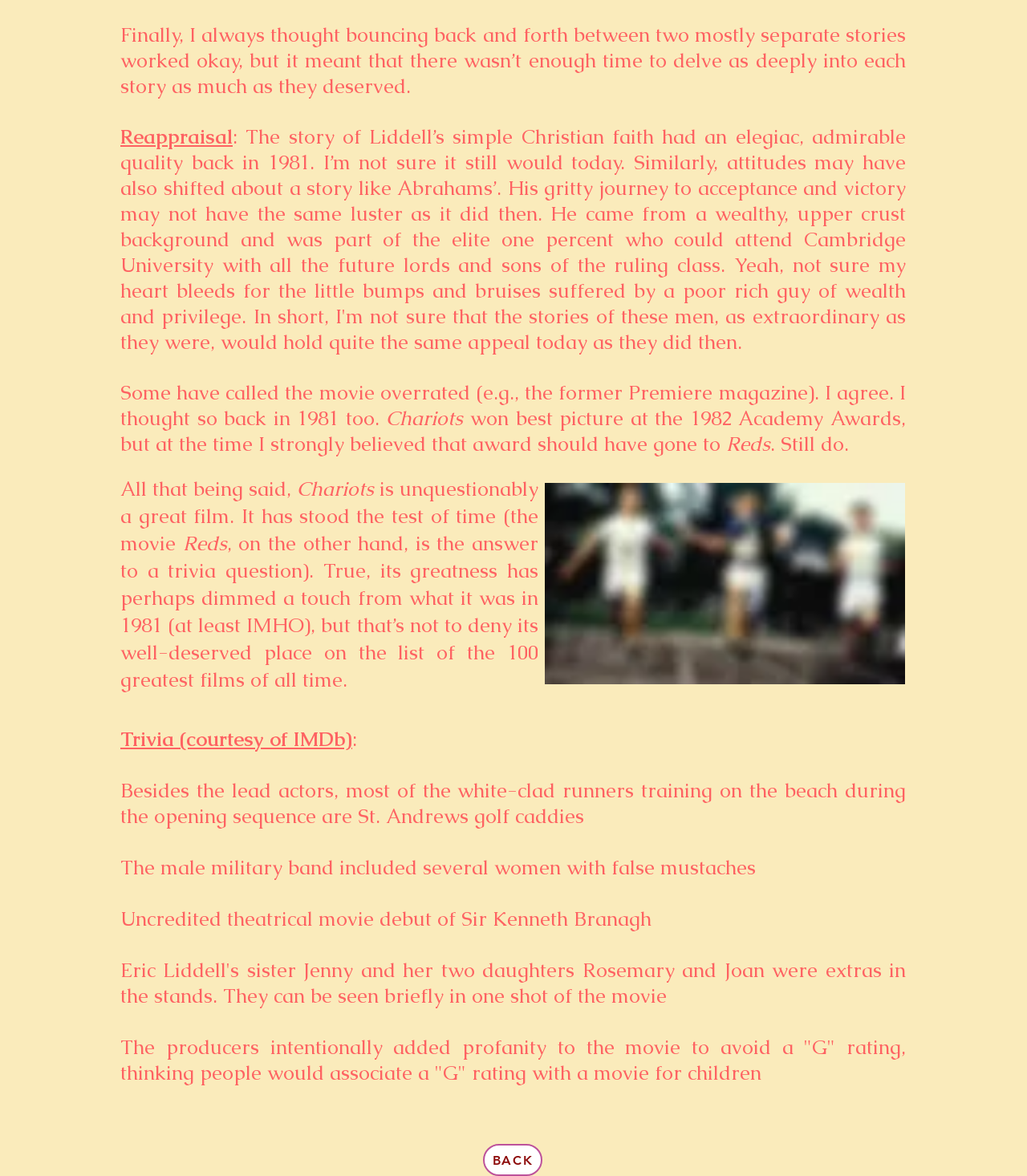Answer with a single word or phrase: 
What is the link at the bottom of the page?

Back